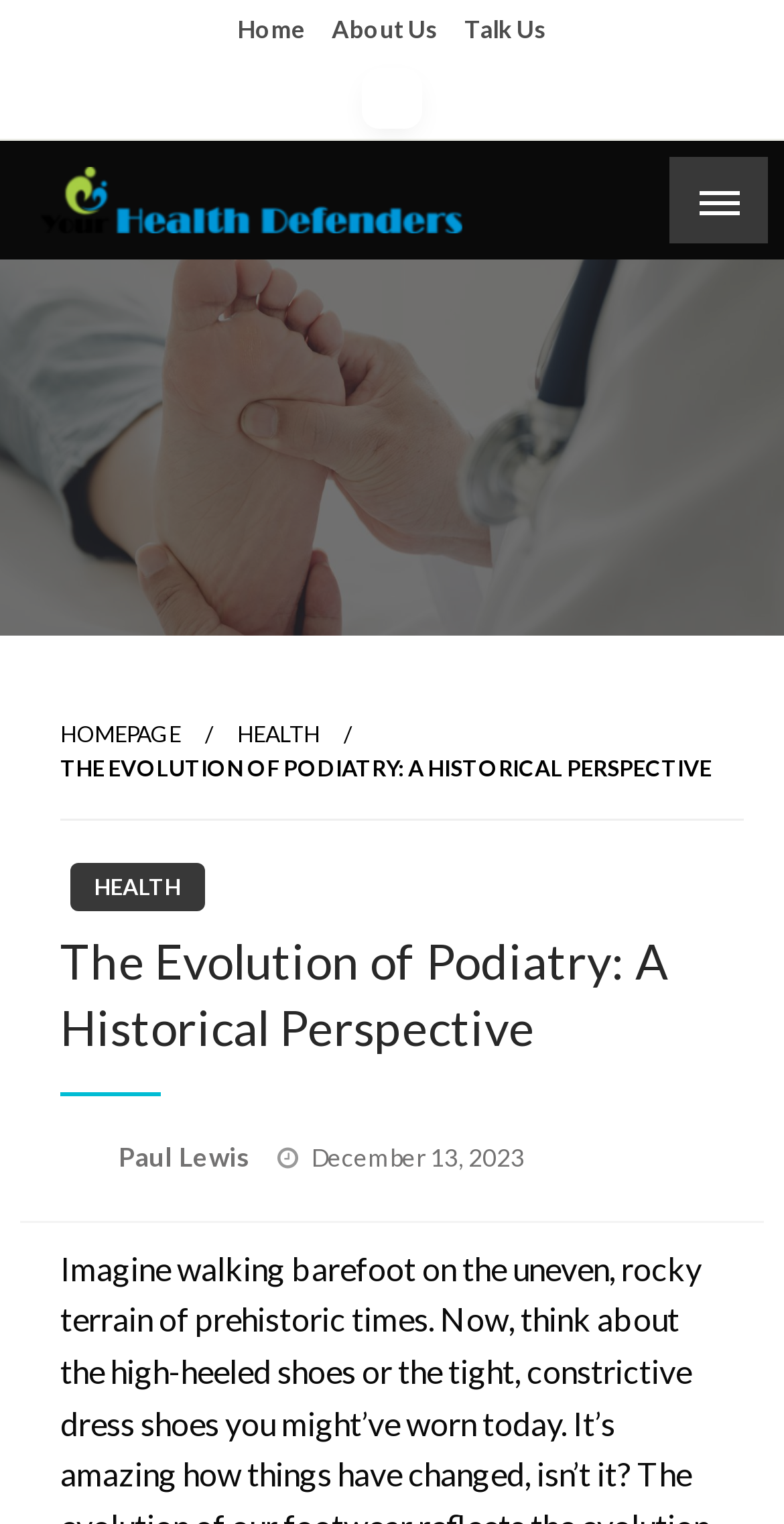Refer to the screenshot and give an in-depth answer to this question: When was the current article posted?

I looked for the date of publication and found it mentioned as 'December 13, 2023', which is a link and also has a time element associated with it.